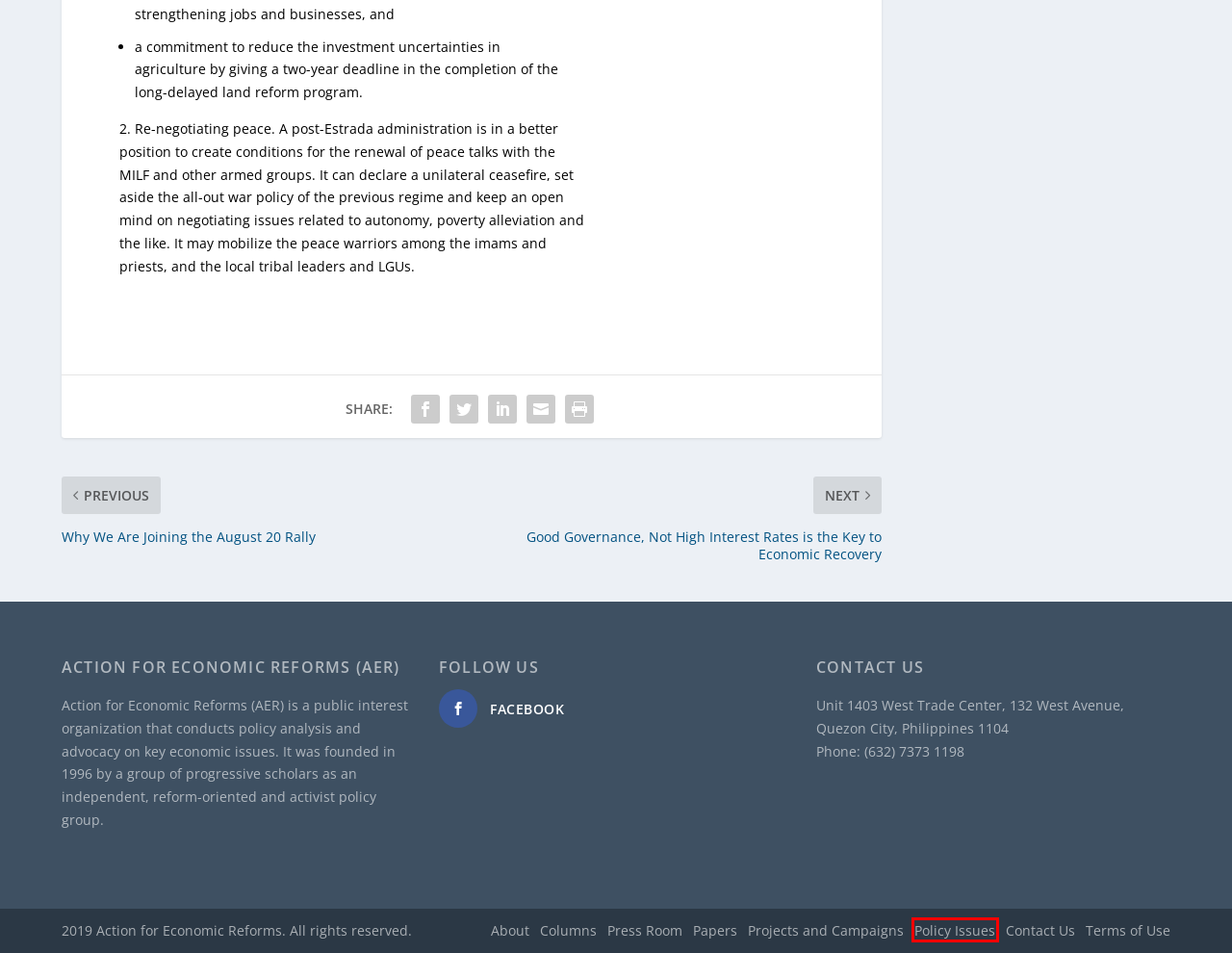You are provided with a screenshot of a webpage where a red rectangle bounding box surrounds an element. Choose the description that best matches the new webpage after clicking the element in the red bounding box. Here are the choices:
A. Terms of Use | Action for Economic Reforms (AER)
B. Charting New Paths | Action for Economic Reforms (AER)
C. Papers | Action for Economic Reforms (AER)
D. Policy Issues | Action for Economic Reforms (AER)
E. Columns | Action for Economic Reforms (AER)
F. About | Action for Economic Reforms (AER)
G. Projects and Campaigns | Action for Economic Reforms (AER)
H. Libre nga ba mangarap? | Action for Economic Reforms (AER)

D